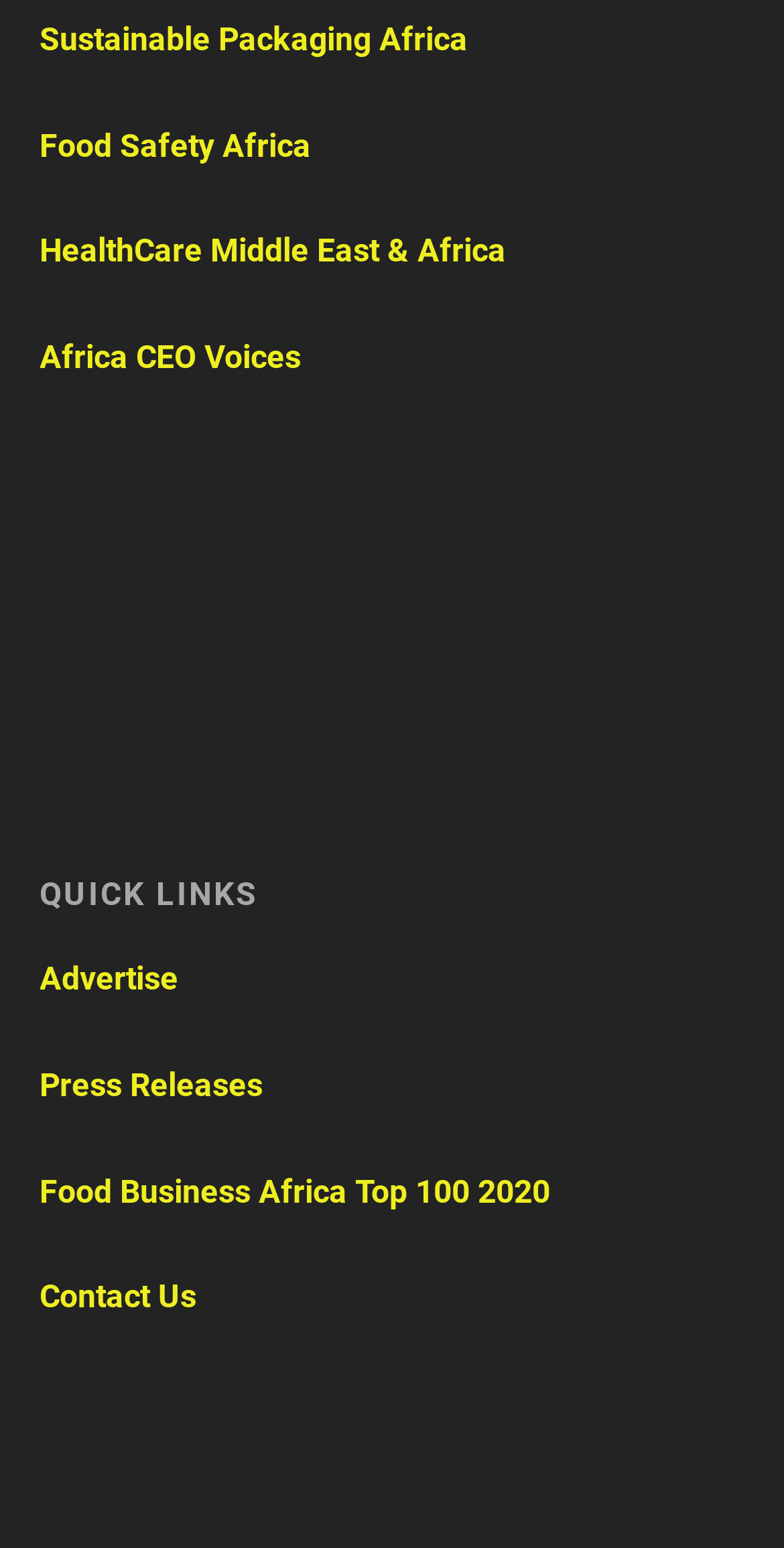Provide a one-word or short-phrase response to the question:
What is the first link on the webpage?

Sustainable Packaging Africa